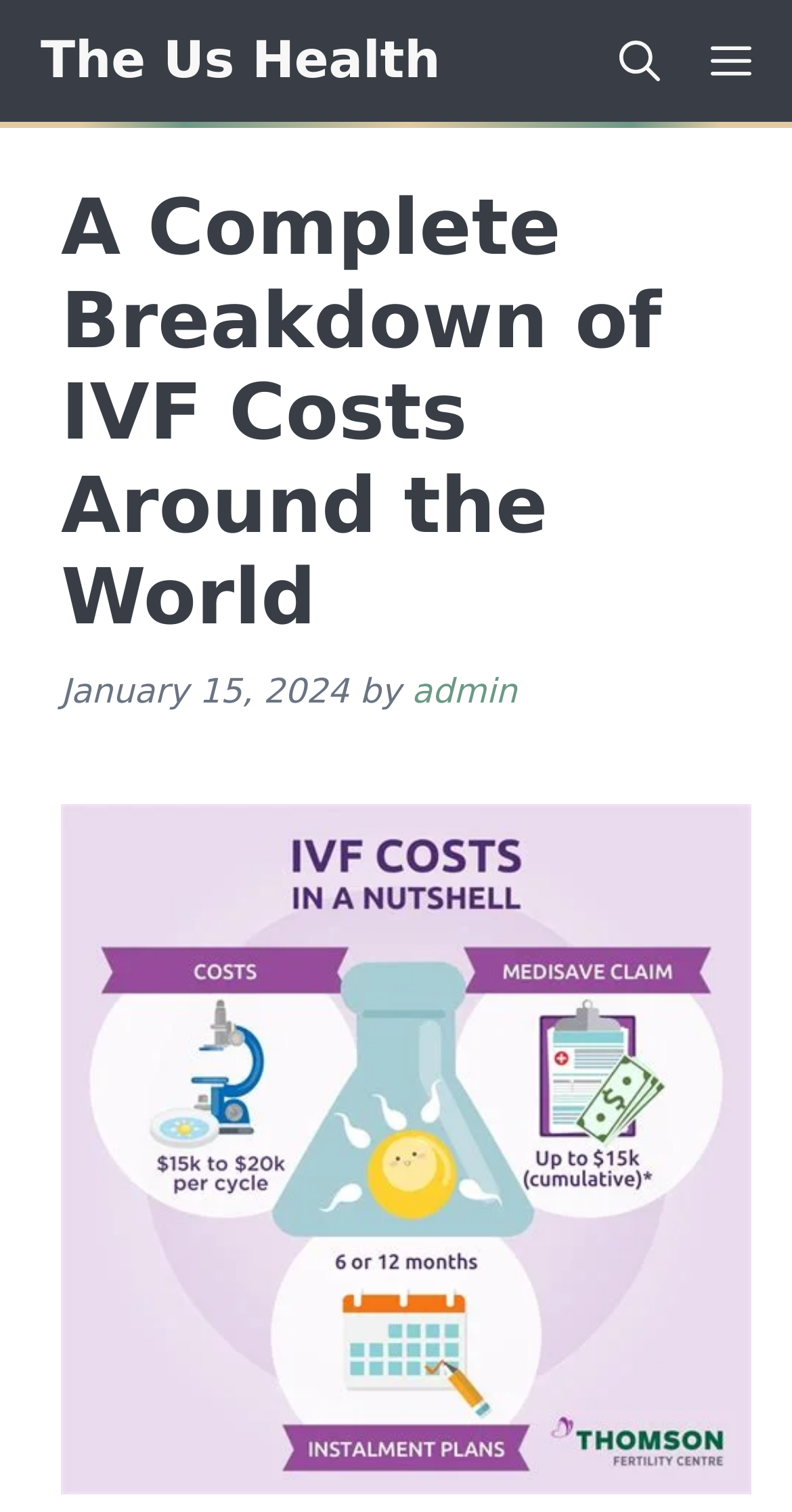Look at the image and write a detailed answer to the question: 
What is the date of the article?

I found the date of the article by looking at the time element in the content section, which contains the static text 'January 15, 2024'.